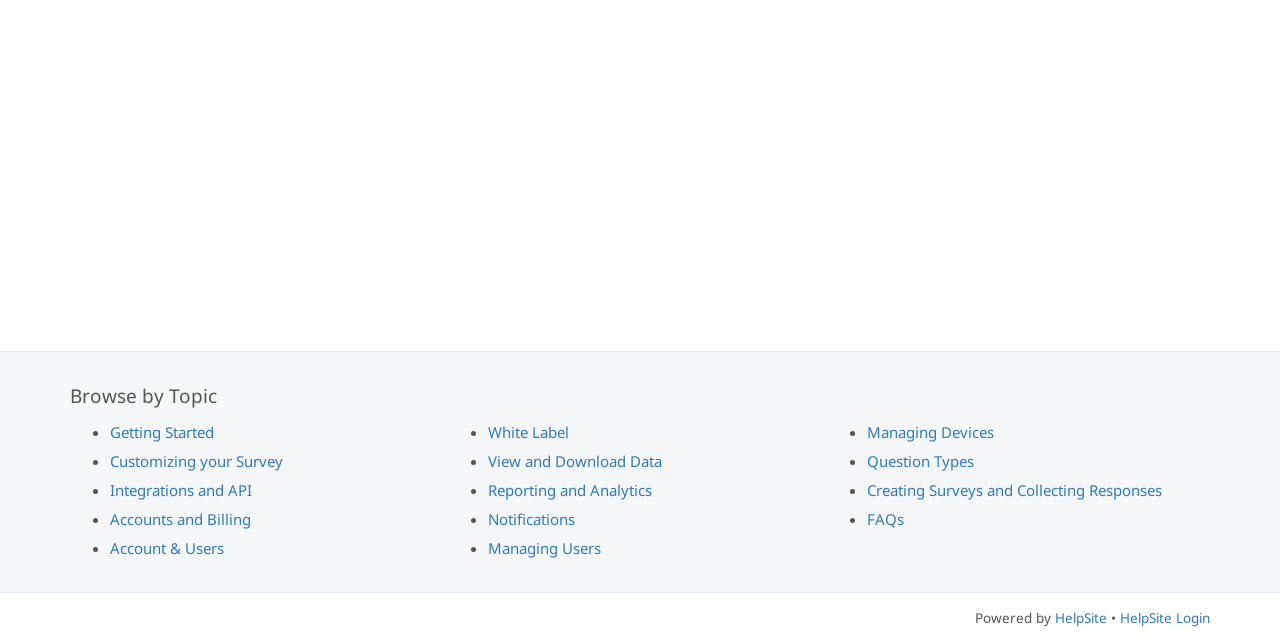Find the UI element described as: "View and Download Data" and predict its bounding box coordinates. Ensure the coordinates are four float numbers between 0 and 1, [left, top, right, bottom].

[0.382, 0.705, 0.517, 0.737]